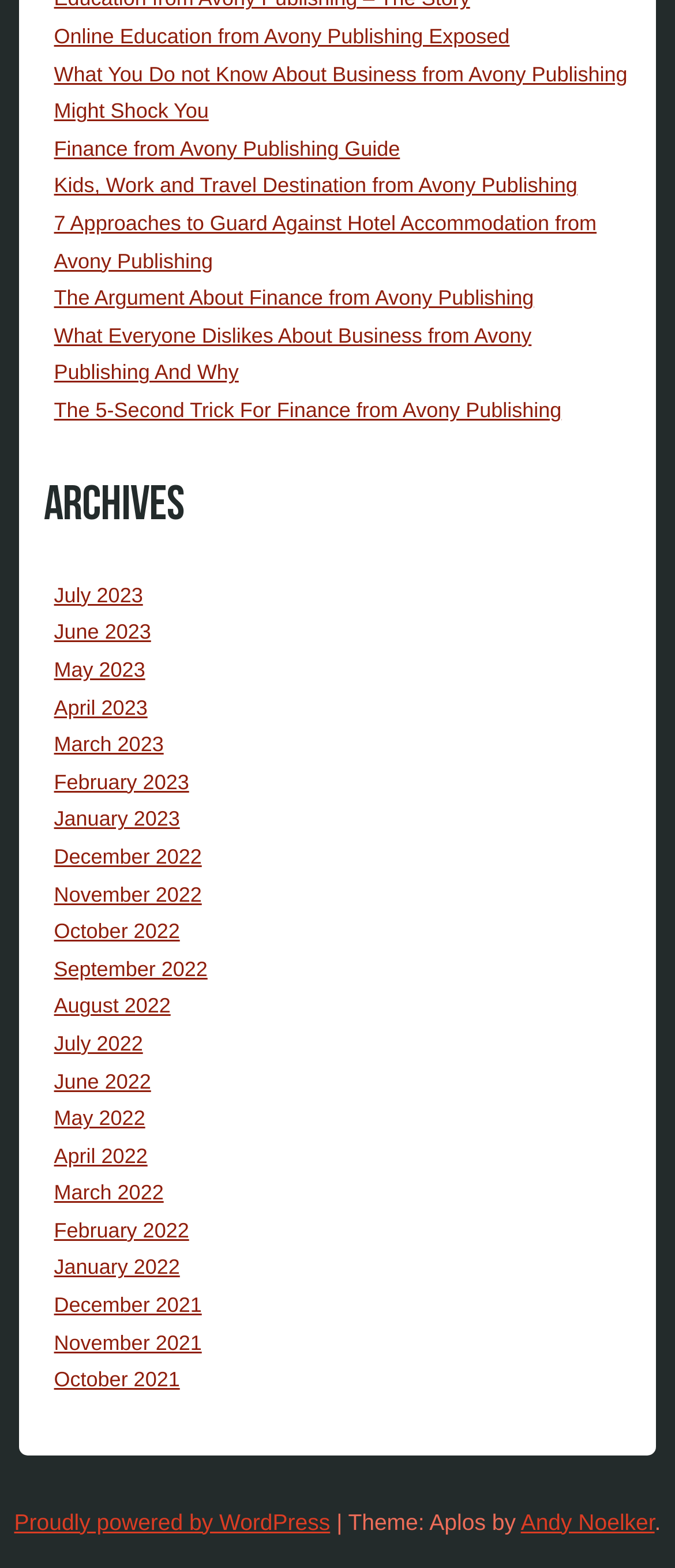Using the elements shown in the image, answer the question comprehensively: How many links are there under Archives?

I counted the number of links under the 'Archives' heading, starting from 'July 2023' to 'December 2021', and found a total of 34 links.